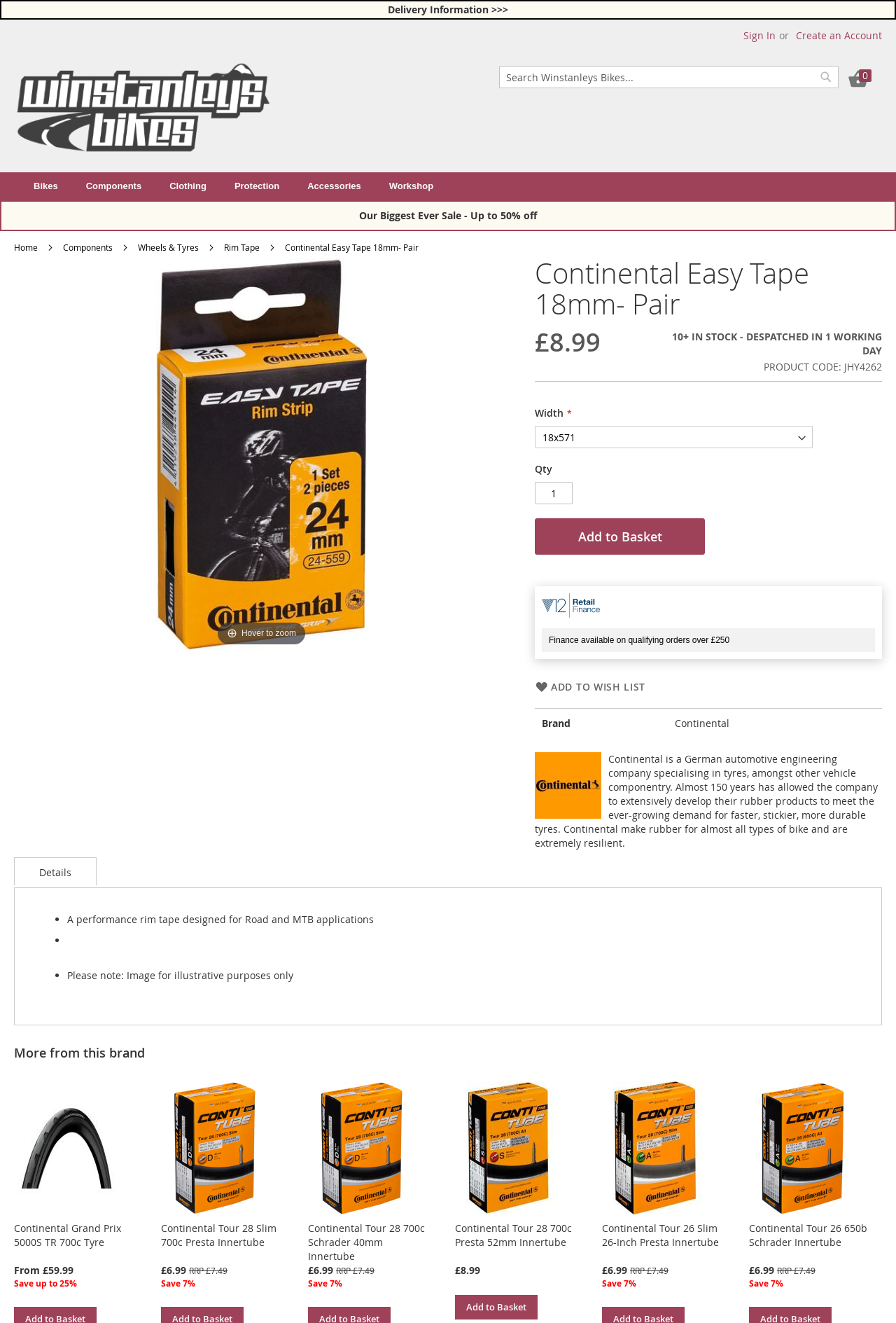Given the element description Rim Tape, identify the bounding box coordinates for the UI element on the webpage screenshot. The format should be (top-left x, top-left y, bottom-right x, bottom-right y), with values between 0 and 1.

[0.25, 0.183, 0.29, 0.191]